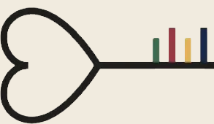Provide a comprehensive description of the image.

The image features a creative design representing the concept of protection and rewards, illustrated as a stylized key with a heart shape at one end. The distinct heart motif symbolizes care and emotional connection, suggesting an emphasis on ensuring safety and well-being. Emerging from the key's shaft are several colorful bars that resemble segments of a progress chart, hinting at achievements, benefits, or rewards associated with the services offered. This design aligns with the theme of “Life Protected and Rewarded,” indicative of the services provided by Hudson’s Bay Financial Services, which emphasize both security and the potential for rewards in their insurance offerings.